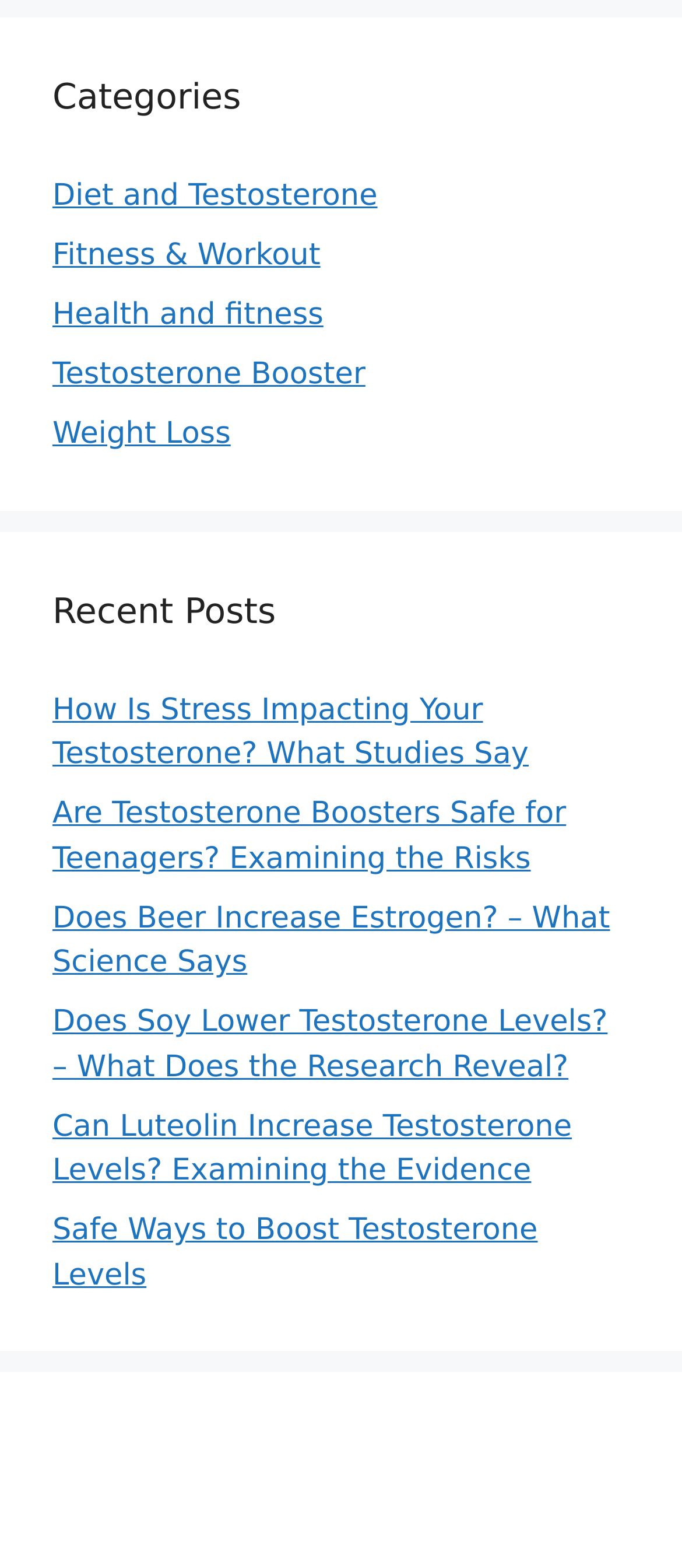Please determine the bounding box coordinates, formatted as (top-left x, top-left y, bottom-right x, bottom-right y), with all values as floating point numbers between 0 and 1. Identify the bounding box of the region described as: Skip to main content

None